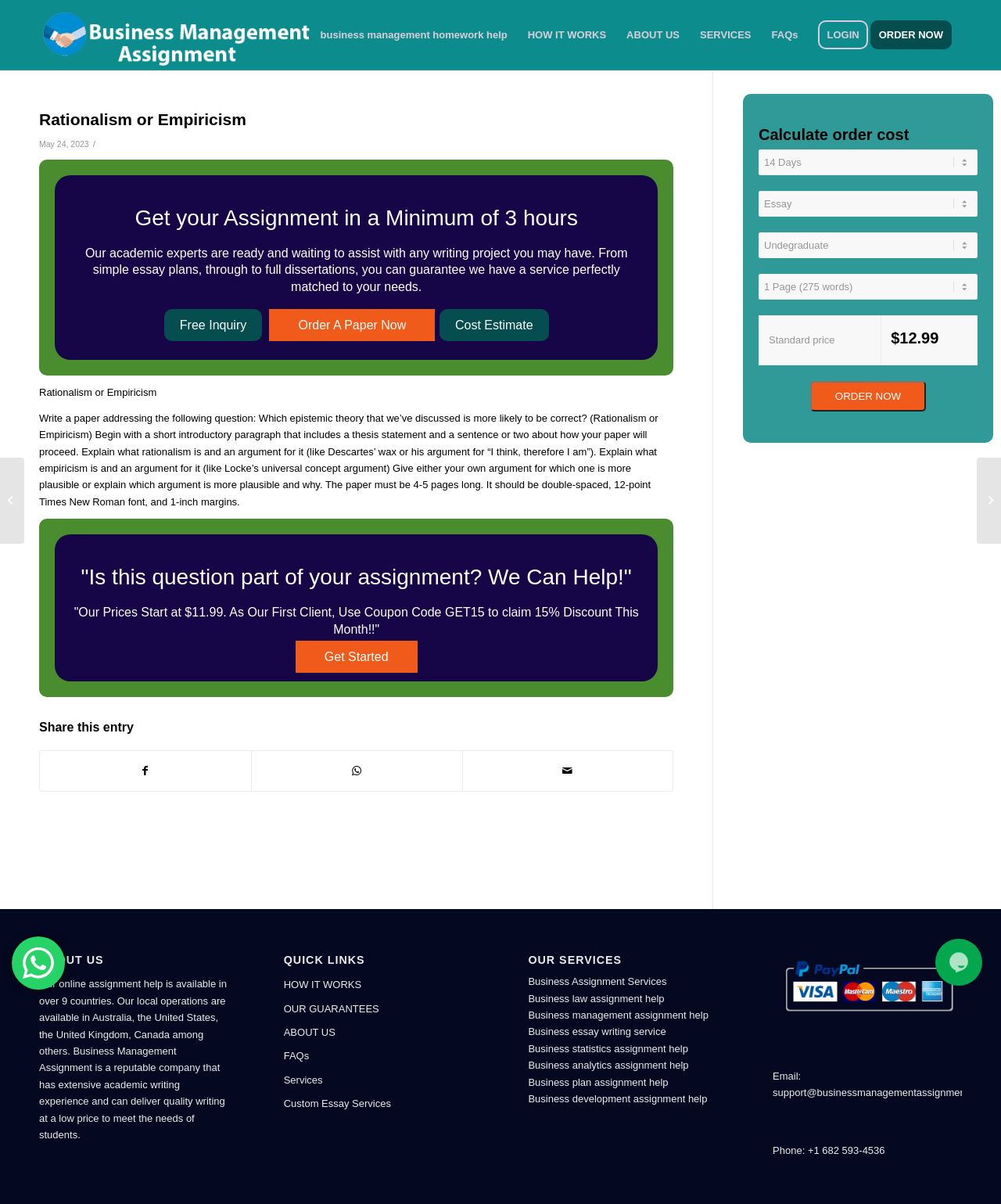Locate the headline of the webpage and generate its content.

Rationalism or Empiricism